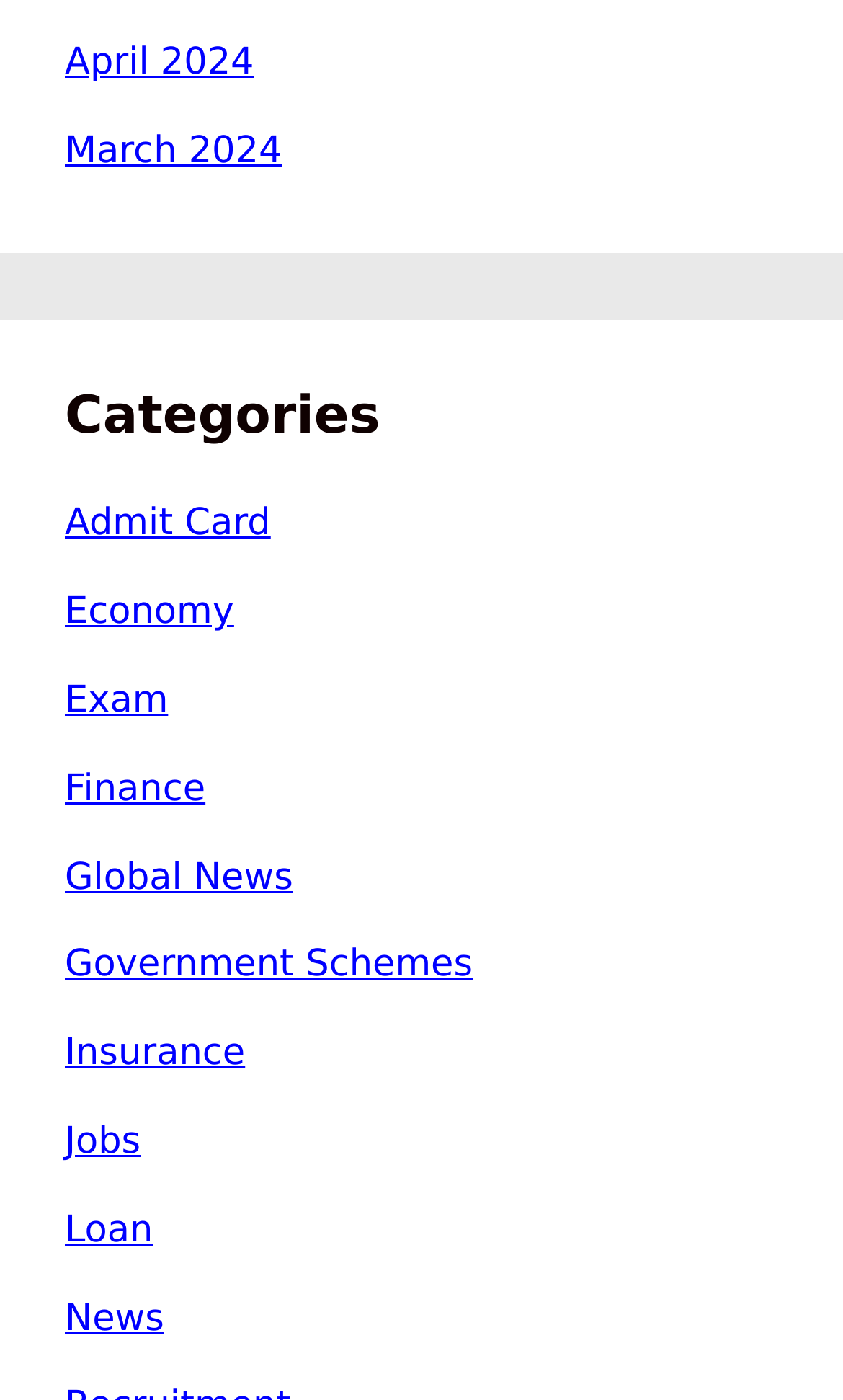Please find the bounding box coordinates of the element that you should click to achieve the following instruction: "Browse Jobs section". The coordinates should be presented as four float numbers between 0 and 1: [left, top, right, bottom].

[0.077, 0.8, 0.167, 0.831]